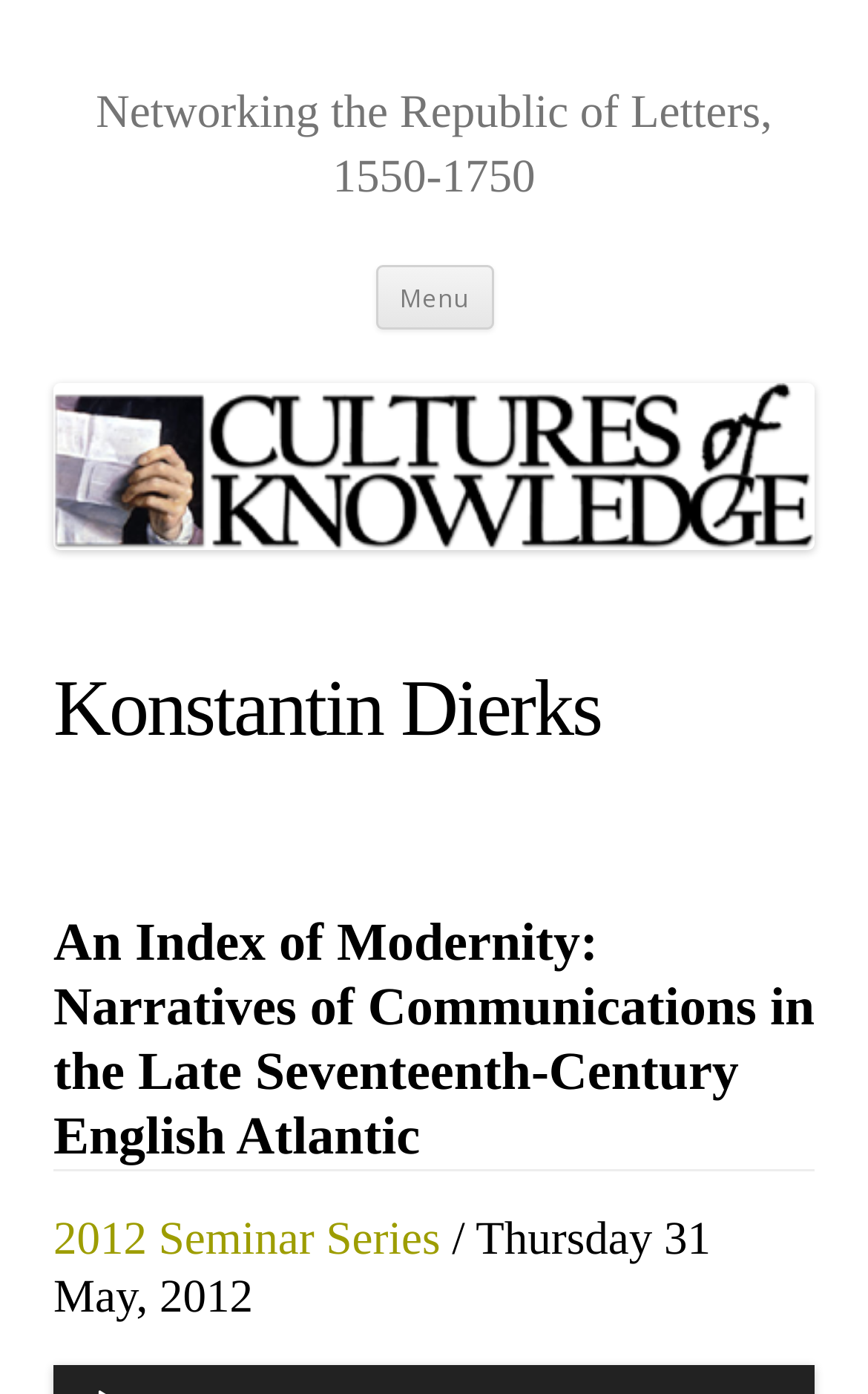Produce an elaborate caption capturing the essence of the webpage.

The webpage is about Konstantin Dierks, who is associated with Cultures of Knowledge. At the top of the page, there is a heading that reads "Networking the Republic of Letters, 1550-1750". Below this heading, there is a button labeled "Menu" and a link that says "Skip to content". 

To the right of the "Networking the Republic of Letters" heading, there is a link to "Cultures of Knowledge", which is accompanied by an image with the same name. Below the image, there is a header section that contains the name "Konstantin Dierks". 

Further down the page, there are two more headings. The first one is titled "An Index of Modernity: Narratives of Communications in the Late Seventeenth-Century English Atlantic". The second heading is about a seminar series, specifically the event on Thursday, 31 May, 2012, and it contains a link to the "2012 Seminar Series".